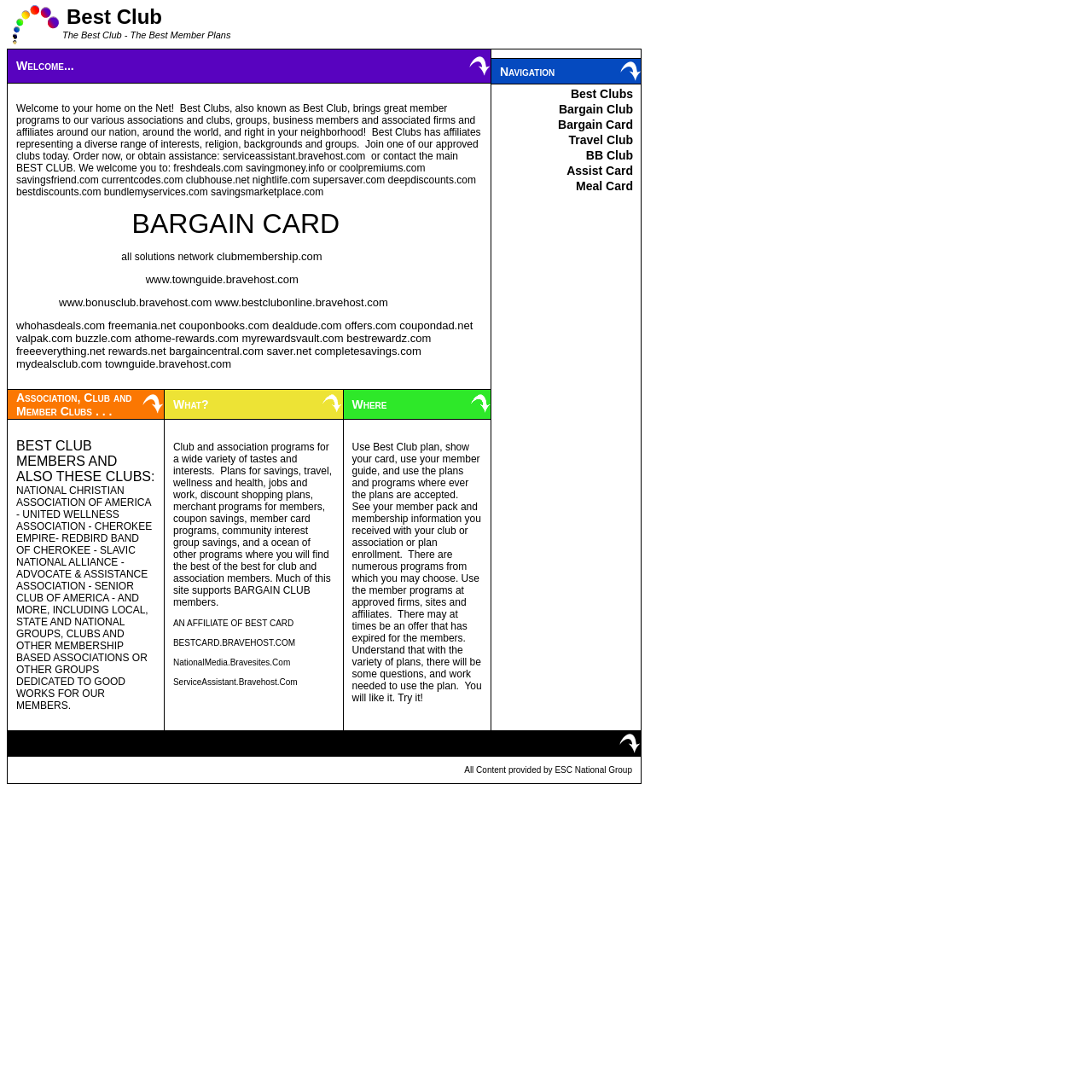Identify the bounding box for the element characterized by the following description: "network".

[0.163, 0.229, 0.196, 0.24]